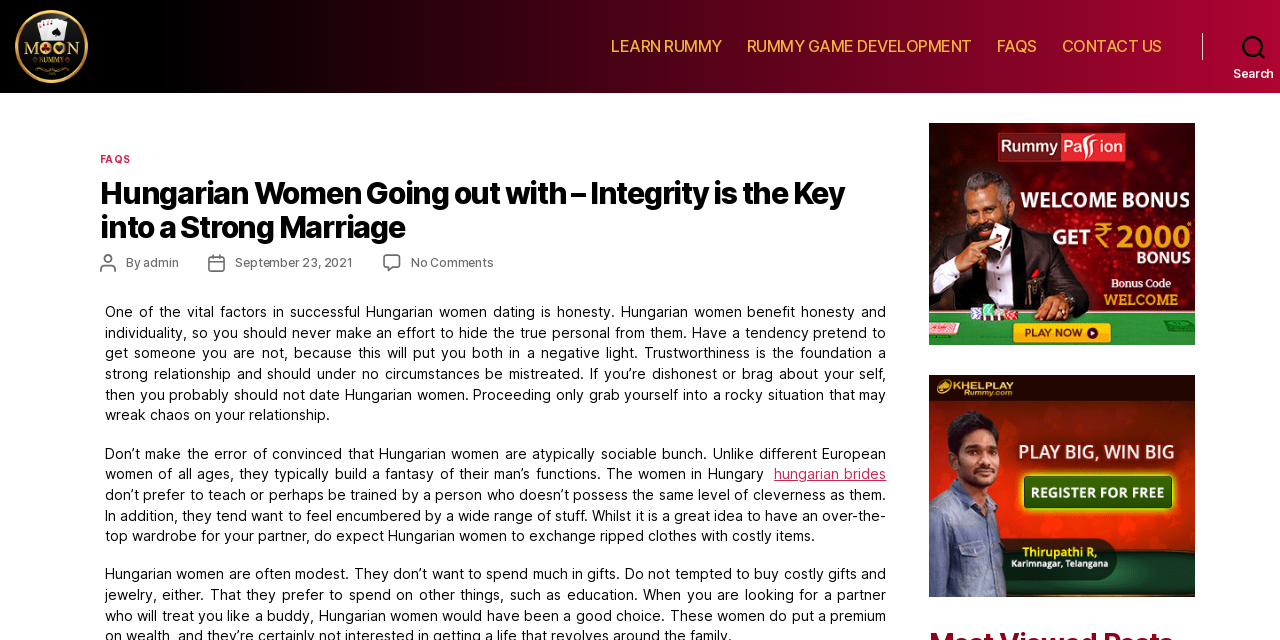Locate the bounding box of the UI element described in the following text: "September 23, 2021".

[0.184, 0.472, 0.276, 0.495]